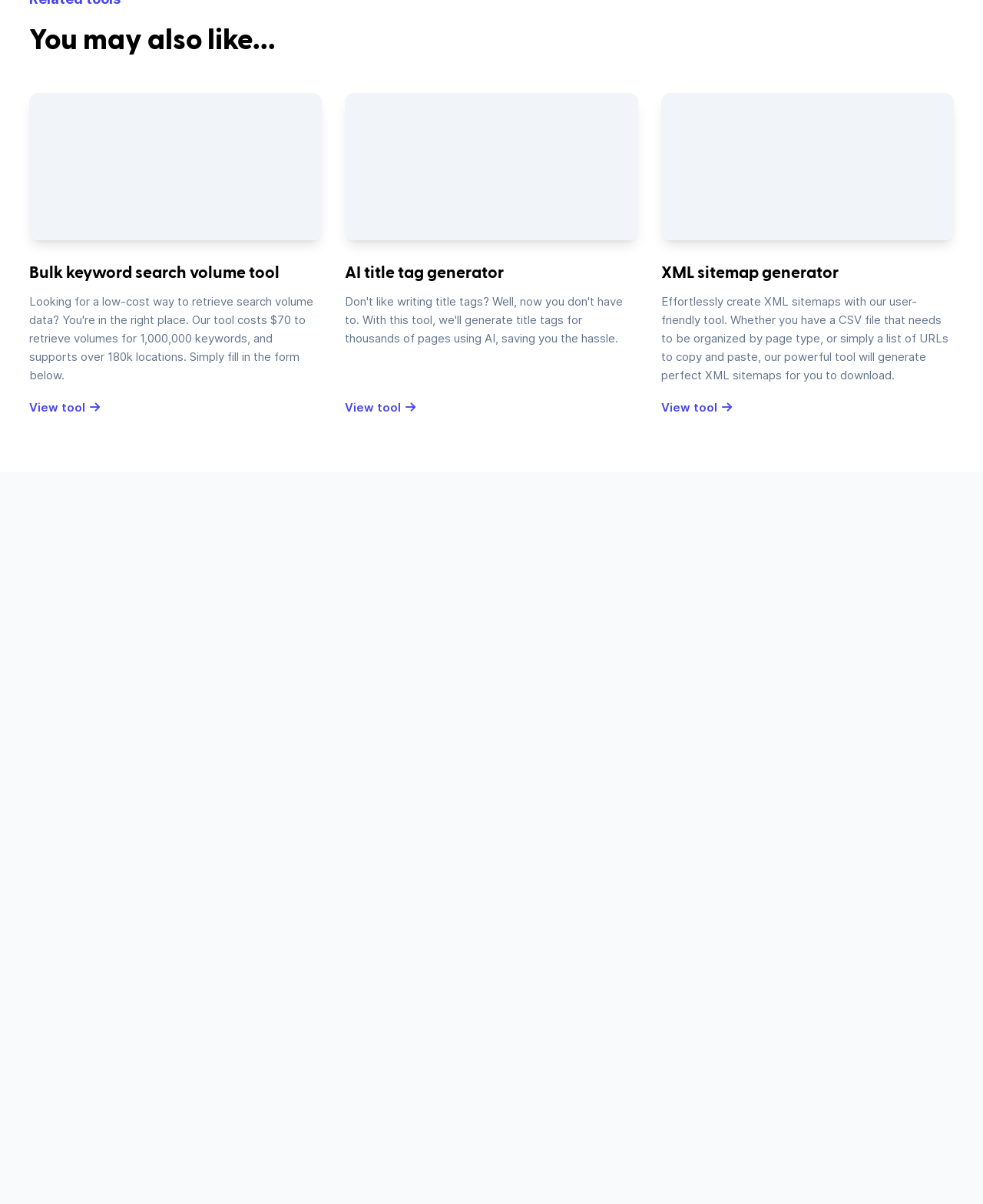Please specify the bounding box coordinates in the format (top-left x, top-left y, bottom-right x, bottom-right y), with values ranging from 0 to 1. Identify the bounding box for the UI component described as follows: Checklists

[0.682, 0.515, 0.738, 0.527]